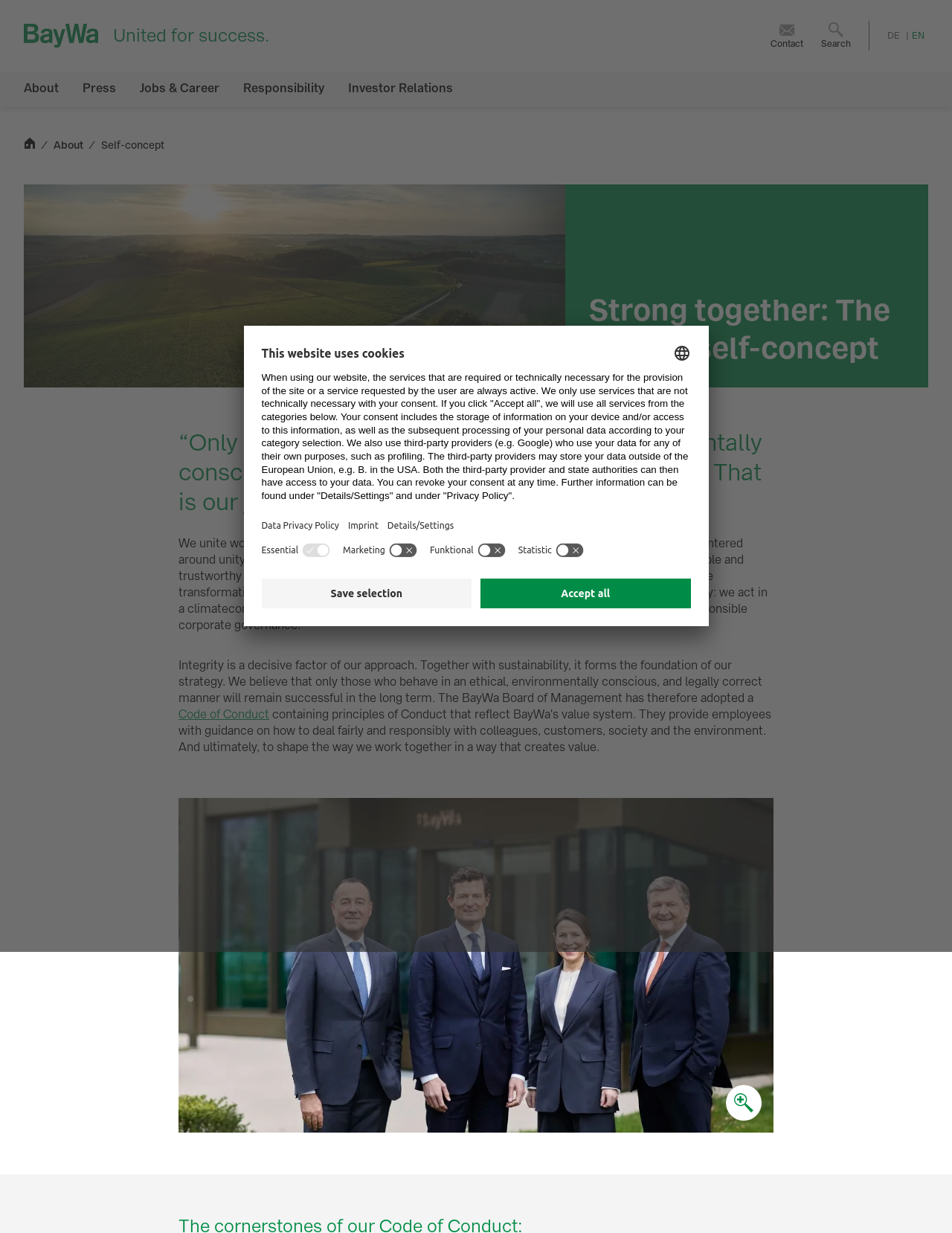Pinpoint the bounding box coordinates of the area that must be clicked to complete this instruction: "Subscribe to support the website".

None